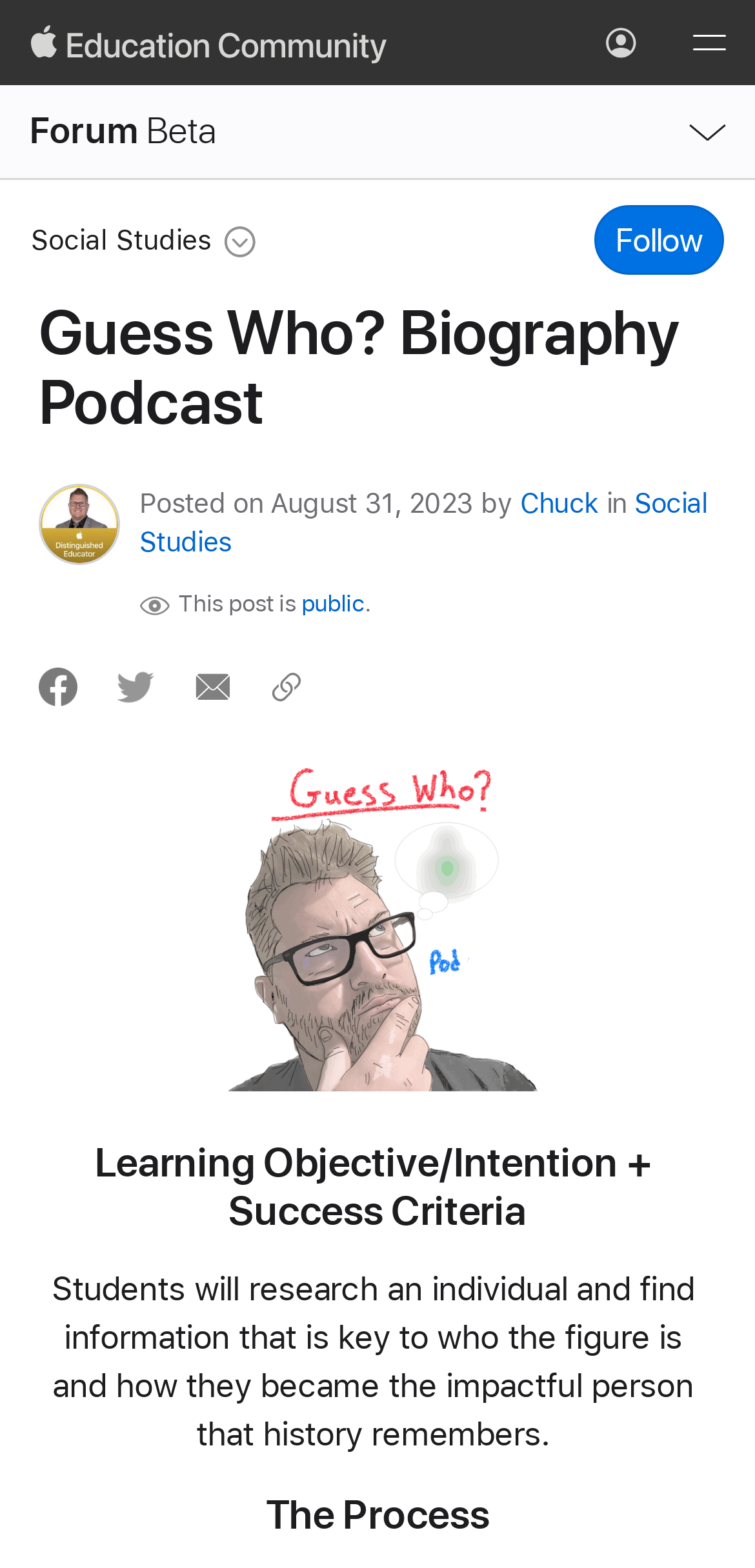What is the name of the podcast?
Examine the image and provide an in-depth answer to the question.

I found the answer by looking at the heading element on the webpage, which is 'Guess Who? Biography Podcast'. This heading is likely to be the title of the podcast.